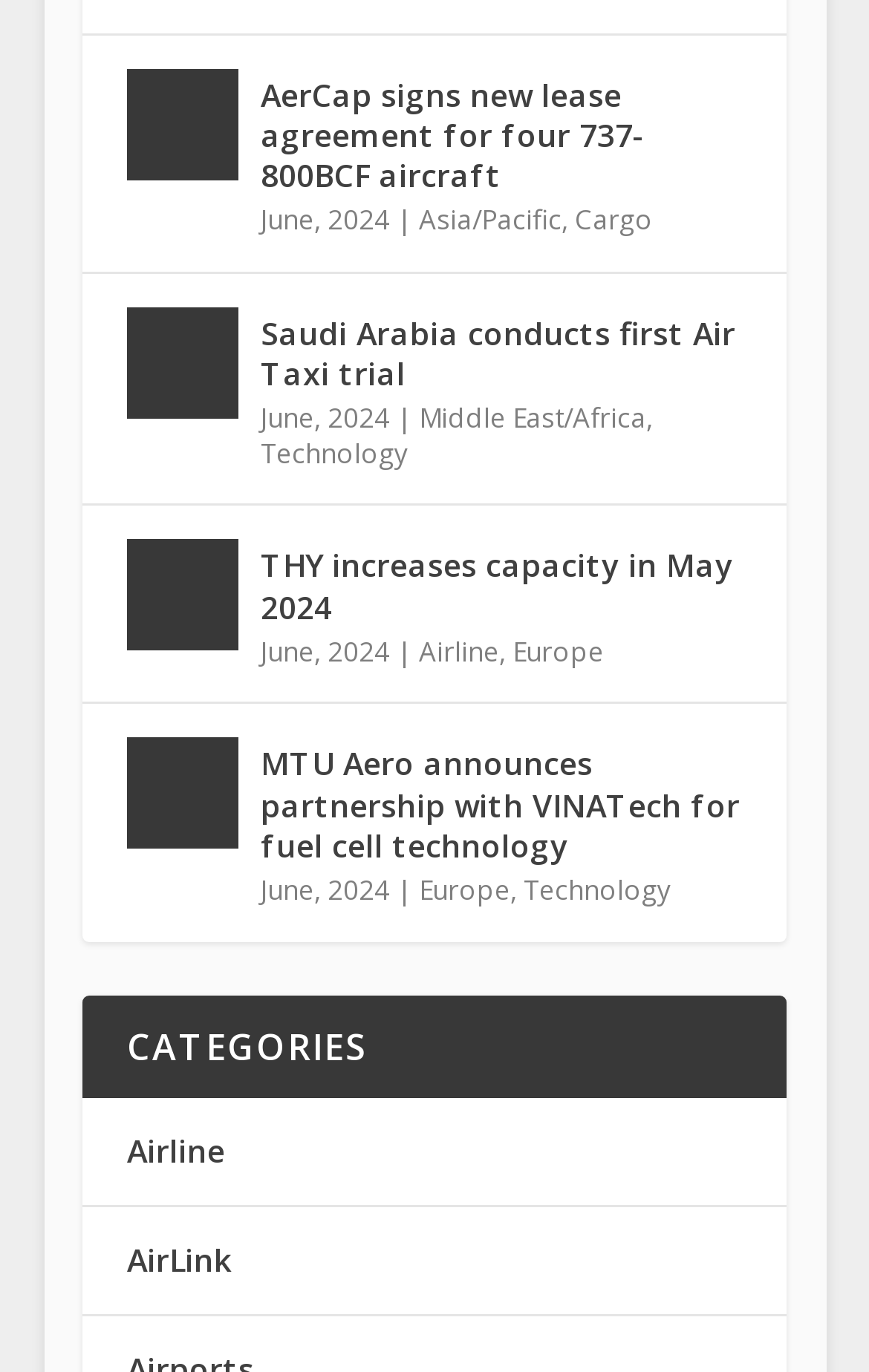Give the bounding box coordinates for this UI element: "Cargo". The coordinates should be four float numbers between 0 and 1, arranged as [left, top, right, bottom].

[0.662, 0.147, 0.751, 0.174]